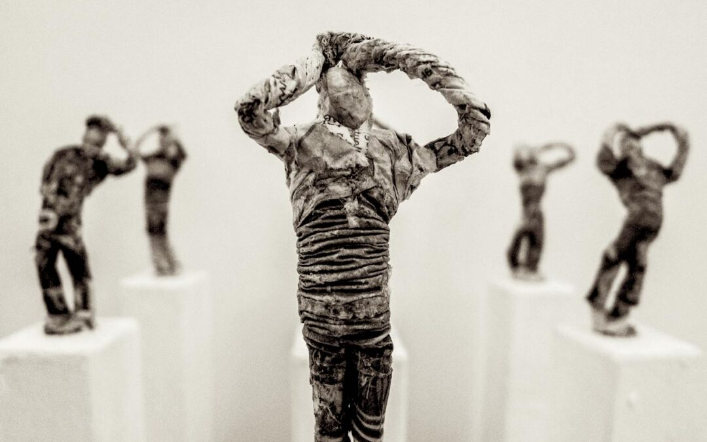Detail every significant feature and component of the image.

The image features a series of striking sculptures, crafted to depict figures in distress, each positioned on white pedestals. The foreground showcases a lone figure gripping its head, embodying a sense of struggle and mental tension. This central figure is surrounded by others in similar poses, suggesting a theme of collective anxiety or shared experience. The monochromatic color scheme enhances the emotional gravity of the scene, emphasizing the textures and forms of the sculptures. This artwork resonates with the concept of becoming trapped by past success, echoing the idea that the pressure to recreate previous achievements can lead to burnout and a feeling of losing one's authentic self. The figures serve as a powerful visual metaphor for the mental pressures associated with striving for perfection and the impact of societal expectations on personal performance.